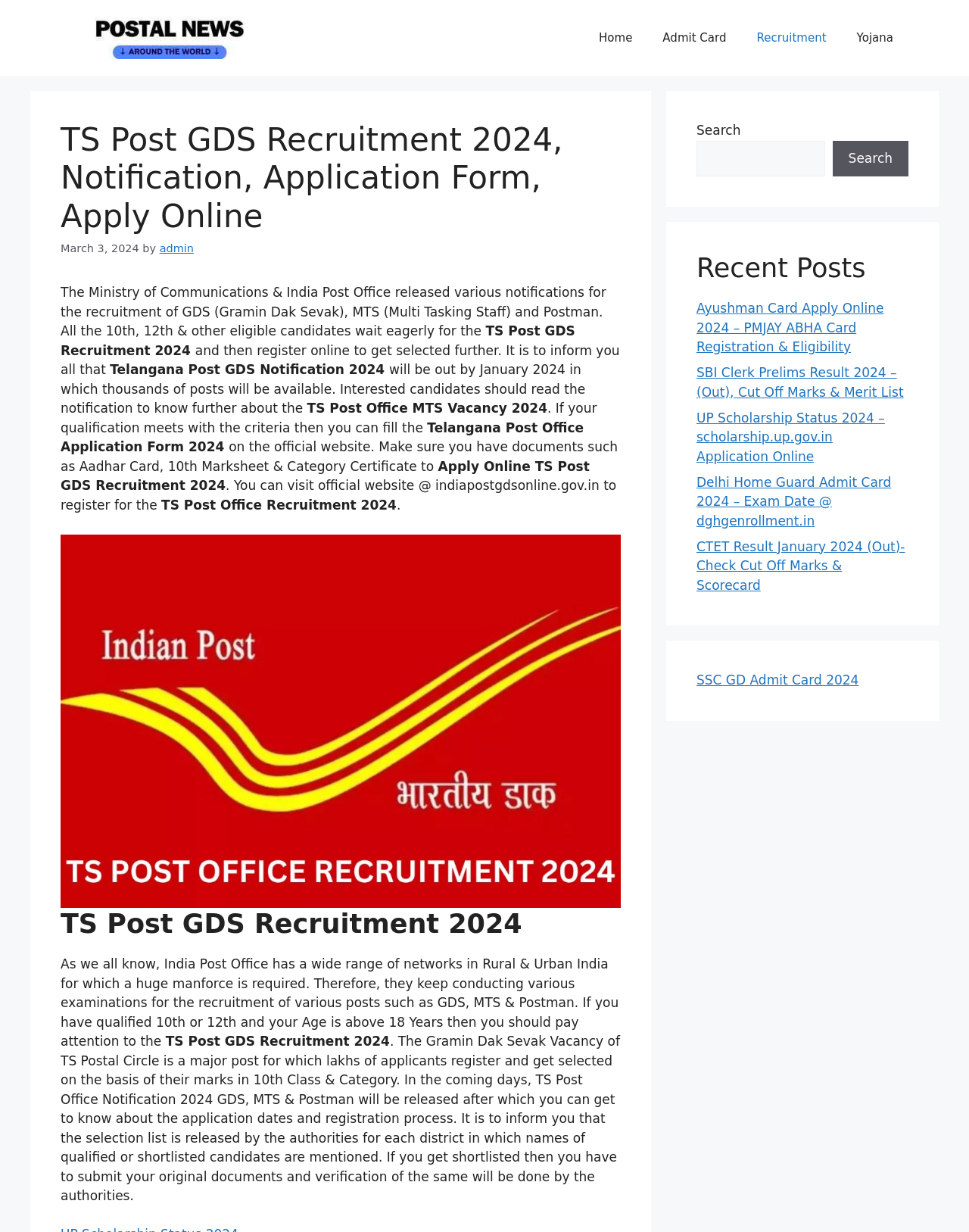Bounding box coordinates must be specified in the format (top-left x, top-left y, bottom-right x, bottom-right y). All values should be floating point numbers between 0 and 1. What are the bounding box coordinates of the UI element described as: SSC GD Admit Card 2024

[0.719, 0.546, 0.886, 0.558]